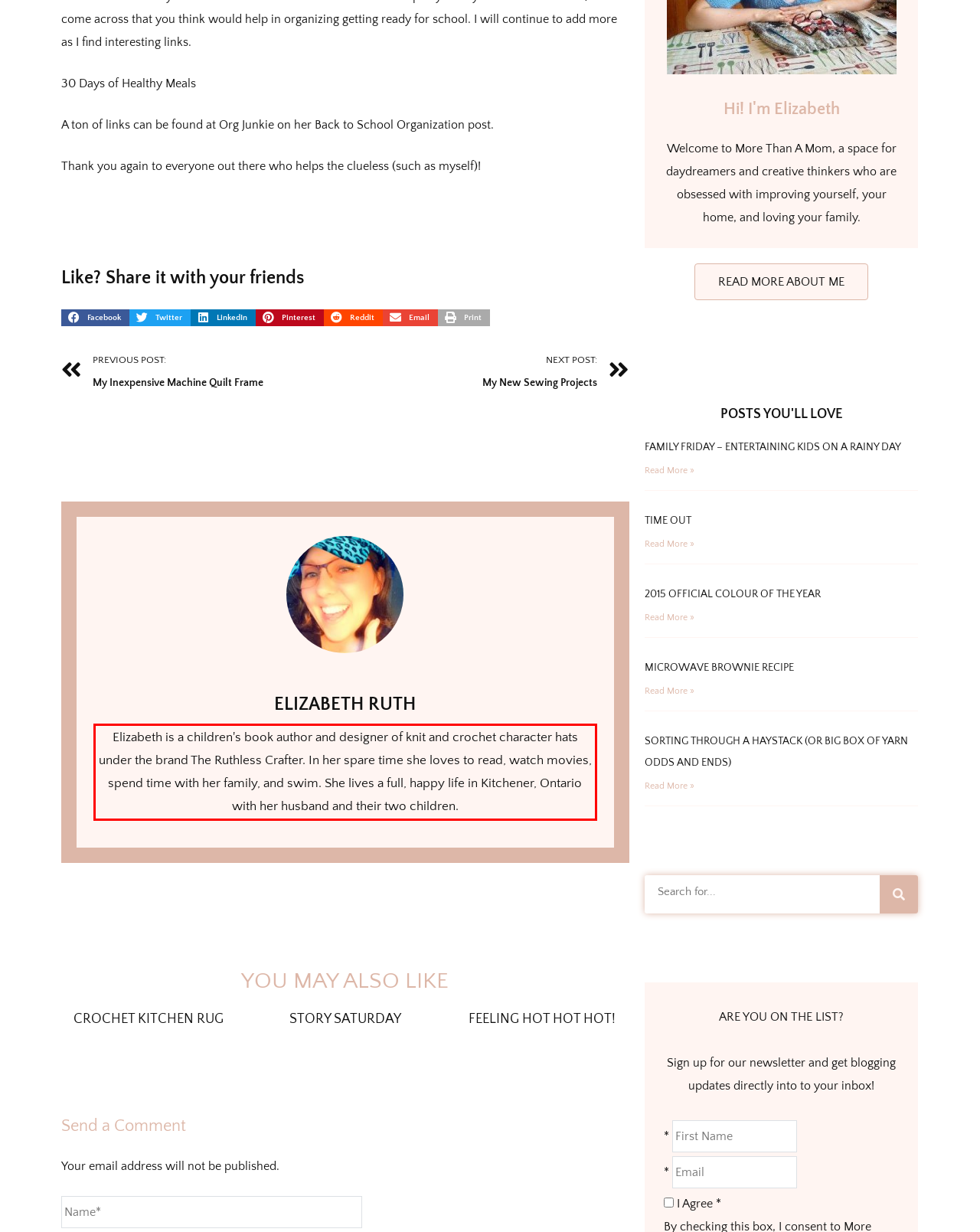You are given a screenshot showing a webpage with a red bounding box. Perform OCR to capture the text within the red bounding box.

Elizabeth is a children's book author and designer of knit and crochet character hats under the brand The Ruthless Crafter. In her spare time she loves to read, watch movies, spend time with her family, and swim. She lives a full, happy life in Kitchener, Ontario with her husband and their two children.